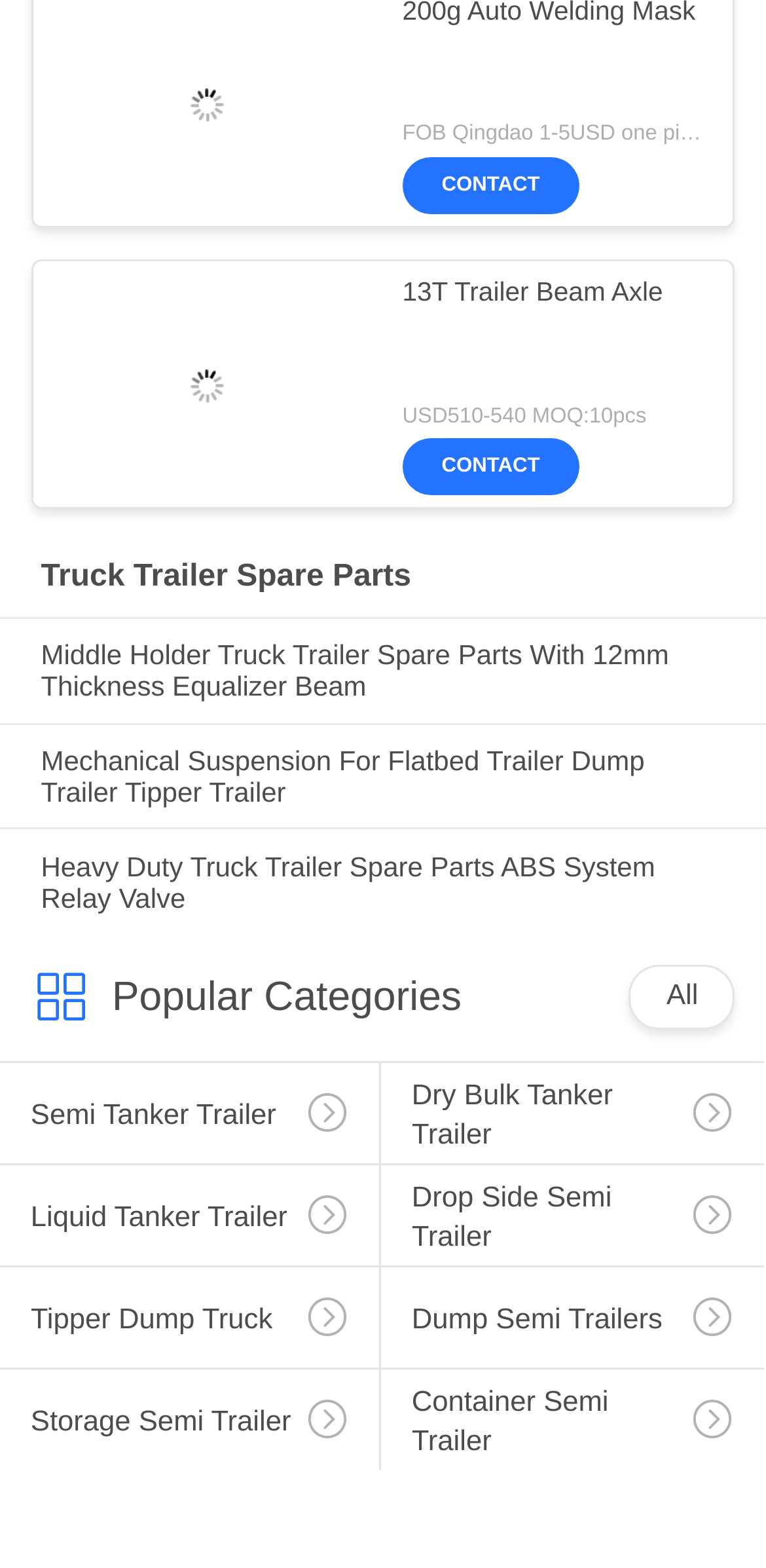What is the name of the product shown in the top-left image?
Using the image, answer in one word or phrase.

200g Auto Welding Mask